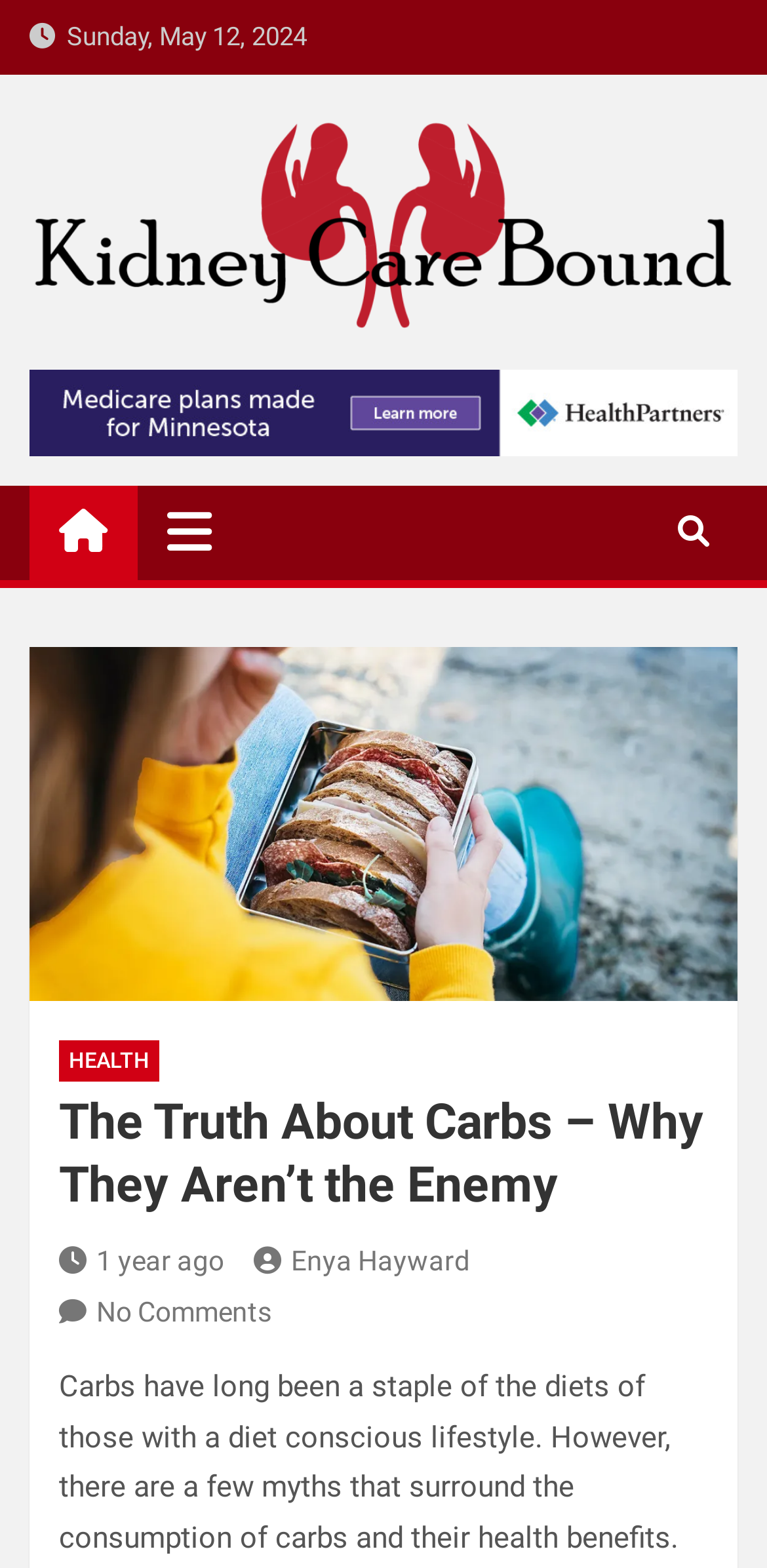Please respond to the question with a concise word or phrase:
What is the name of the blog?

Kidney Care Bound